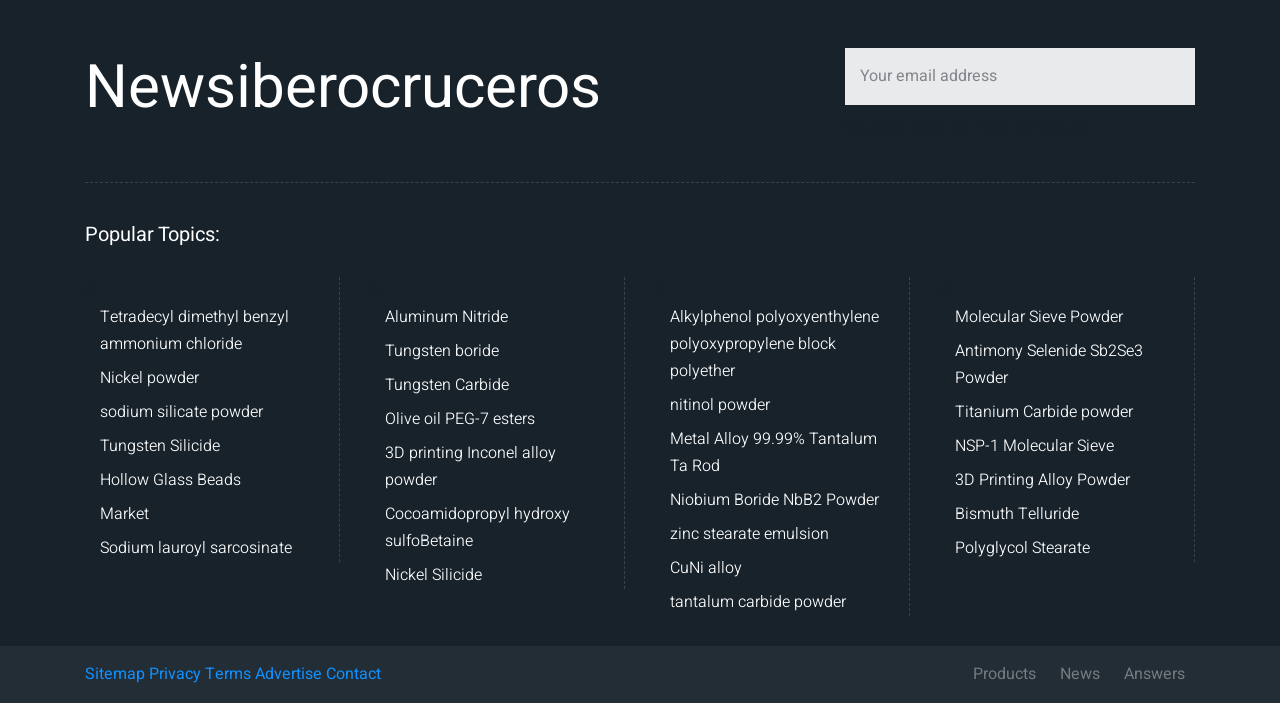What type of information is provided on the webpage?
Using the image as a reference, answer with just one word or a short phrase.

Product information